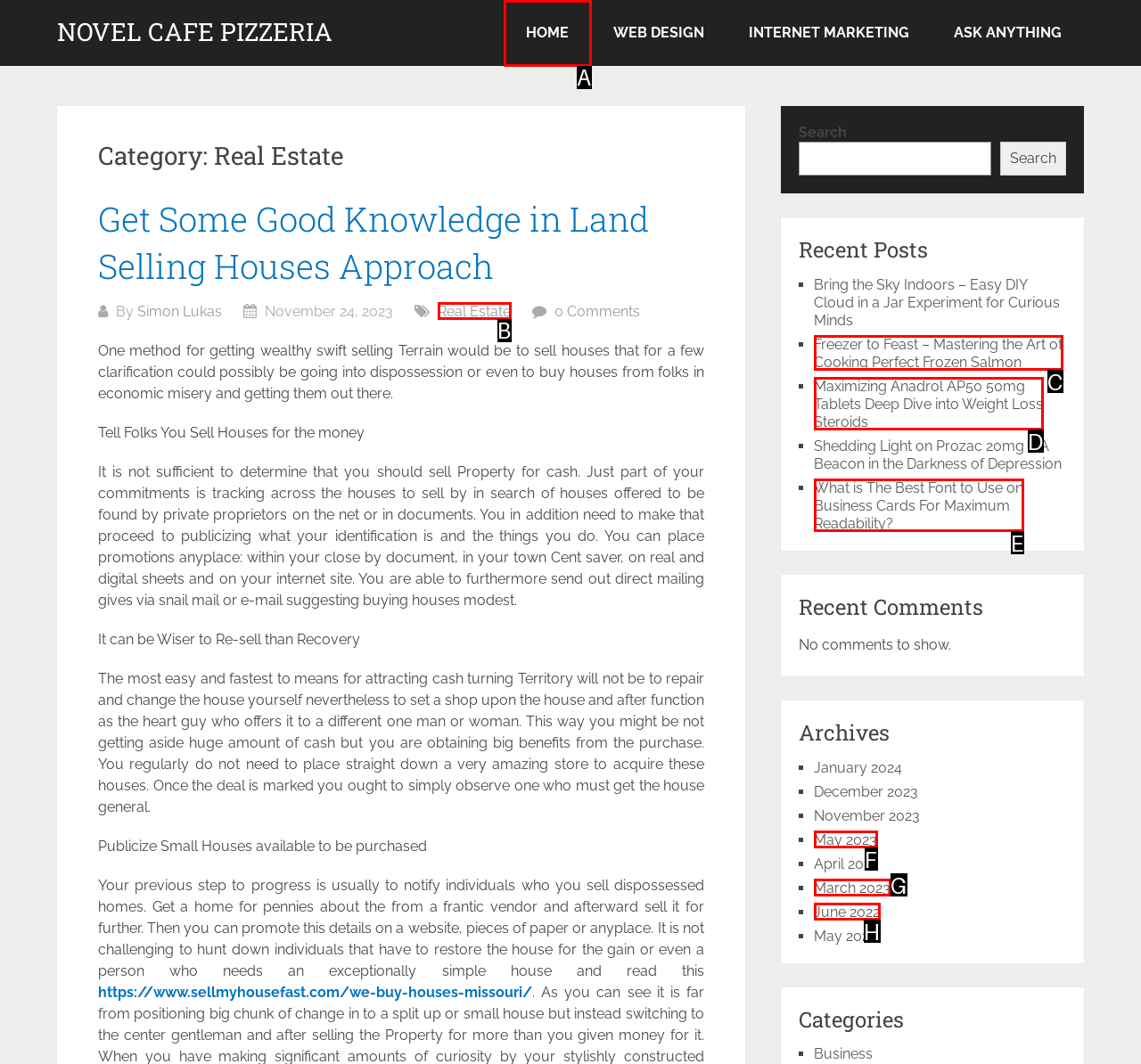Determine which UI element I need to click to achieve the following task: Visit the 'Real Estate' category Provide your answer as the letter of the selected option.

B